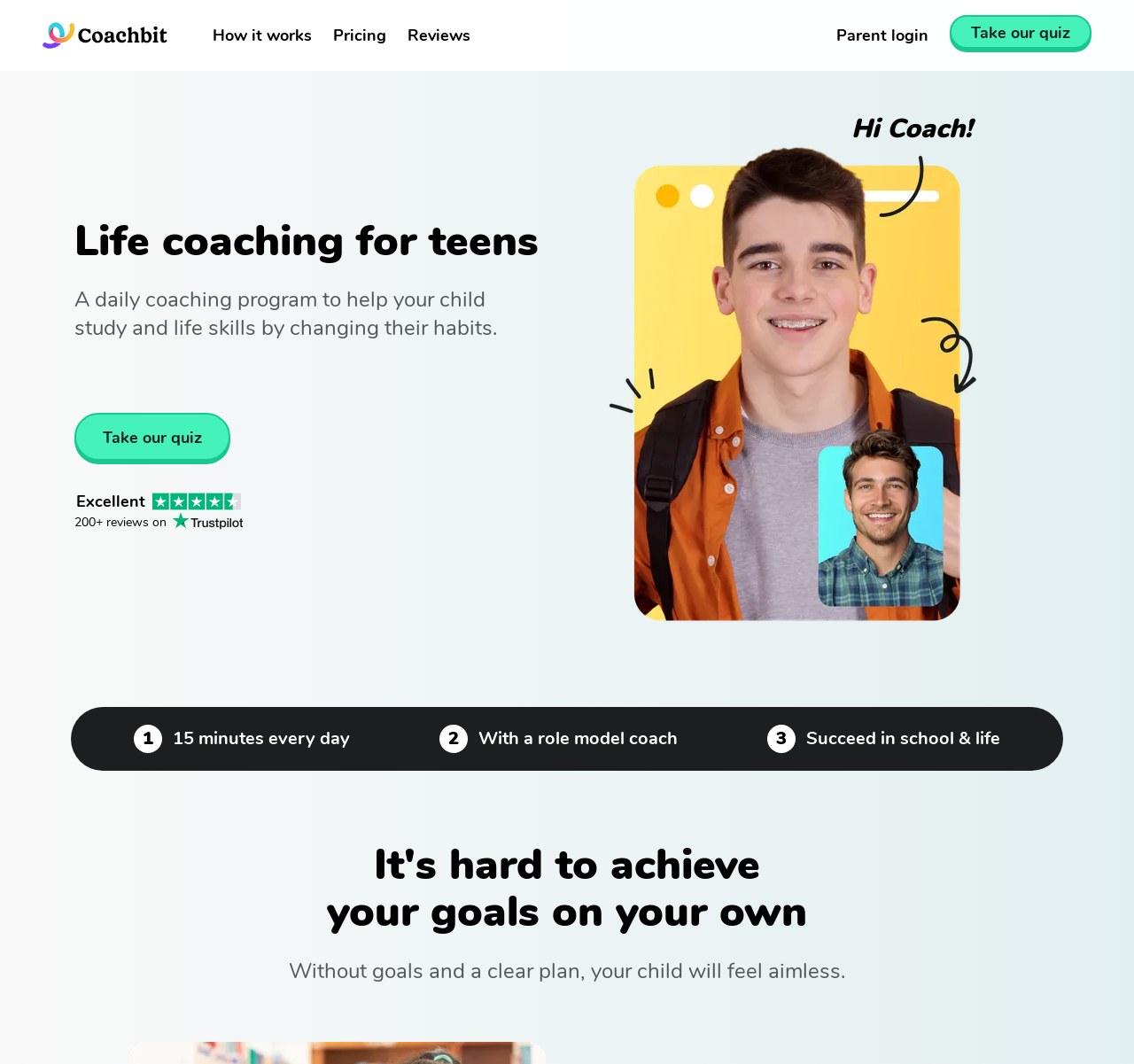Please identify the bounding box coordinates of where to click in order to follow the instruction: "Login as a parent".

[0.738, 0.02, 0.819, 0.047]